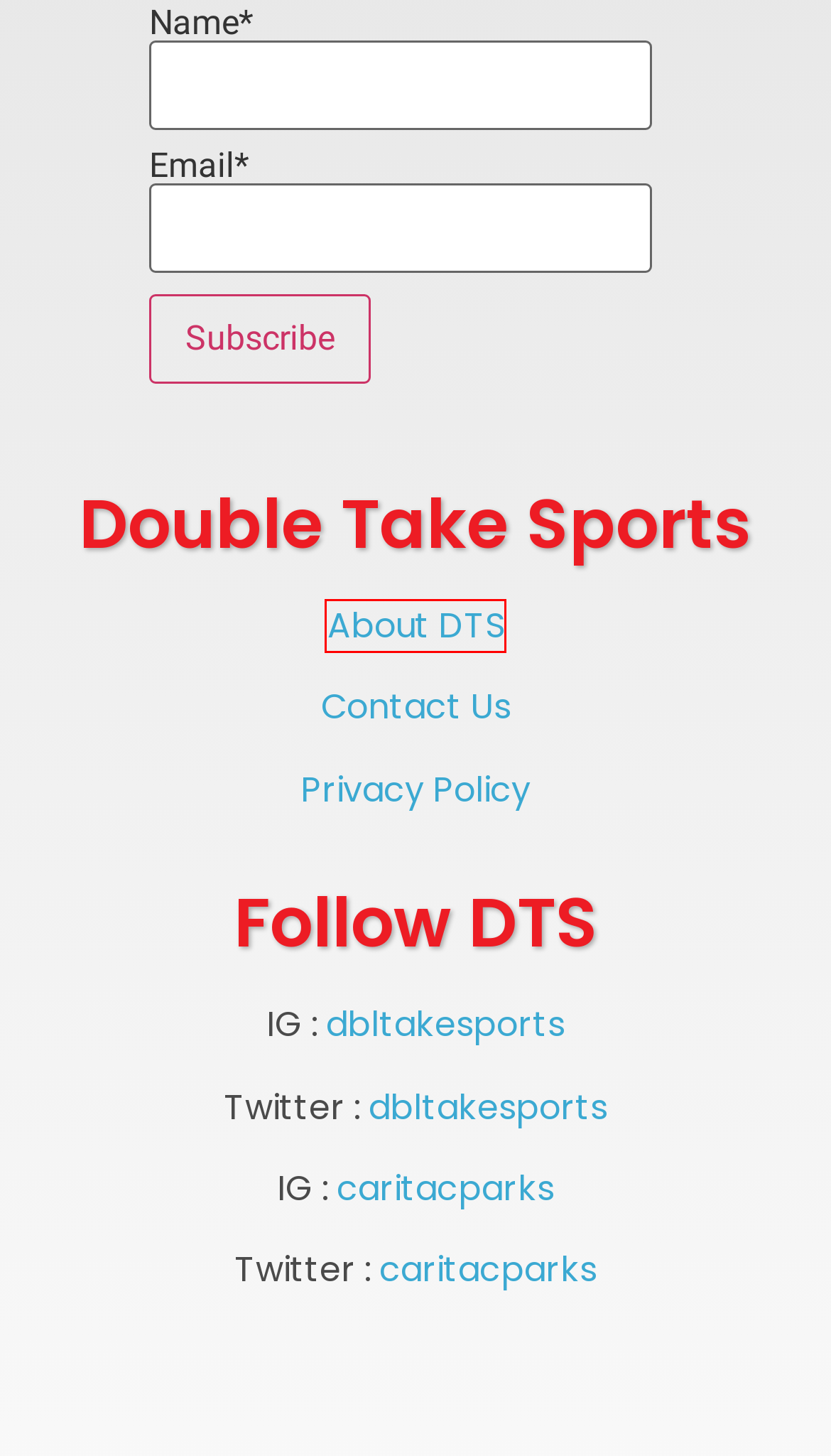Review the screenshot of a webpage which includes a red bounding box around an element. Select the description that best fits the new webpage once the element in the bounding box is clicked. Here are the candidates:
A. Contact - Double Take Sports
B. MLB season presses on despite coronavirus outbreak - Double Take Sports
C. MLB reminds us that sports can drive change - Double Take Sports
D. Privacy Policy - Double Take Sports
E. MLB Hires Michele Meyer-Shipp as New Chief People & Culture Officer - Double Take Sports
F. About - Double Take Sports
G. MLB elevates Negro Leagues to “Major League” status - Double Take Sports
H. MLB playoff picture and predictions - Double Take Sports

F